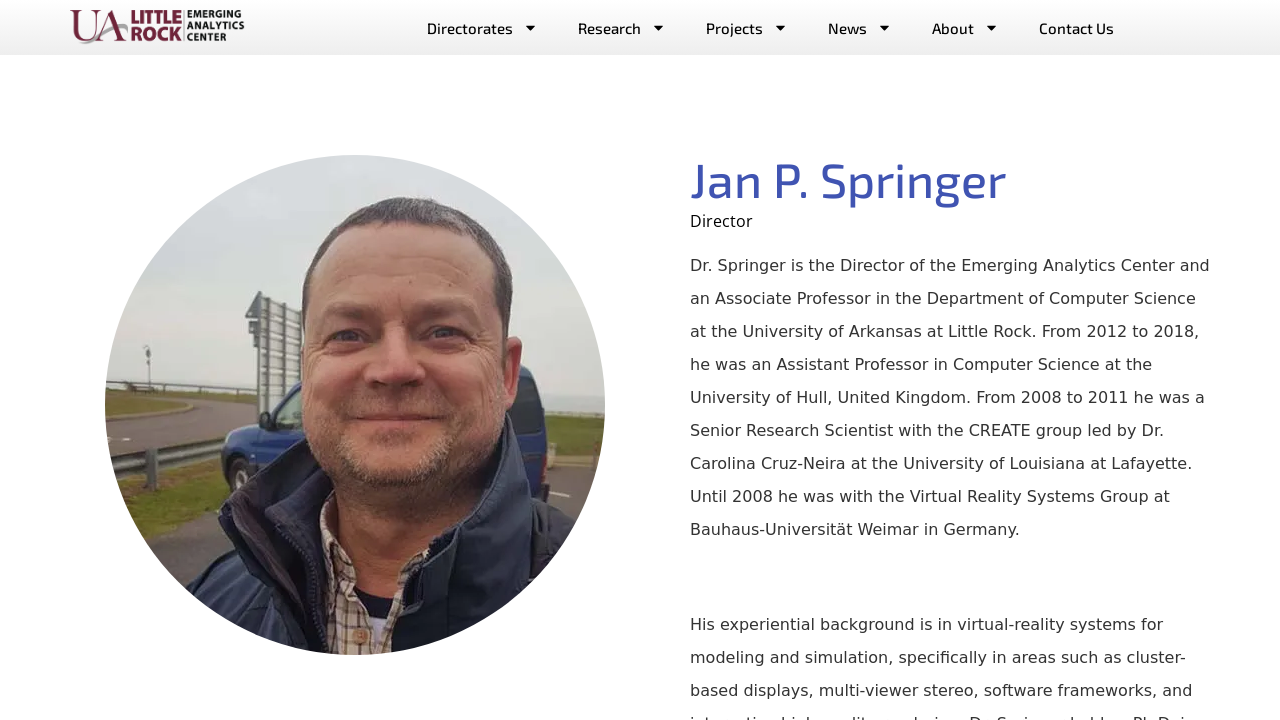Answer in one word or a short phrase: 
What is the name of the university where Dr. Springer is currently an Associate Professor?

University of Arkansas at Little Rock